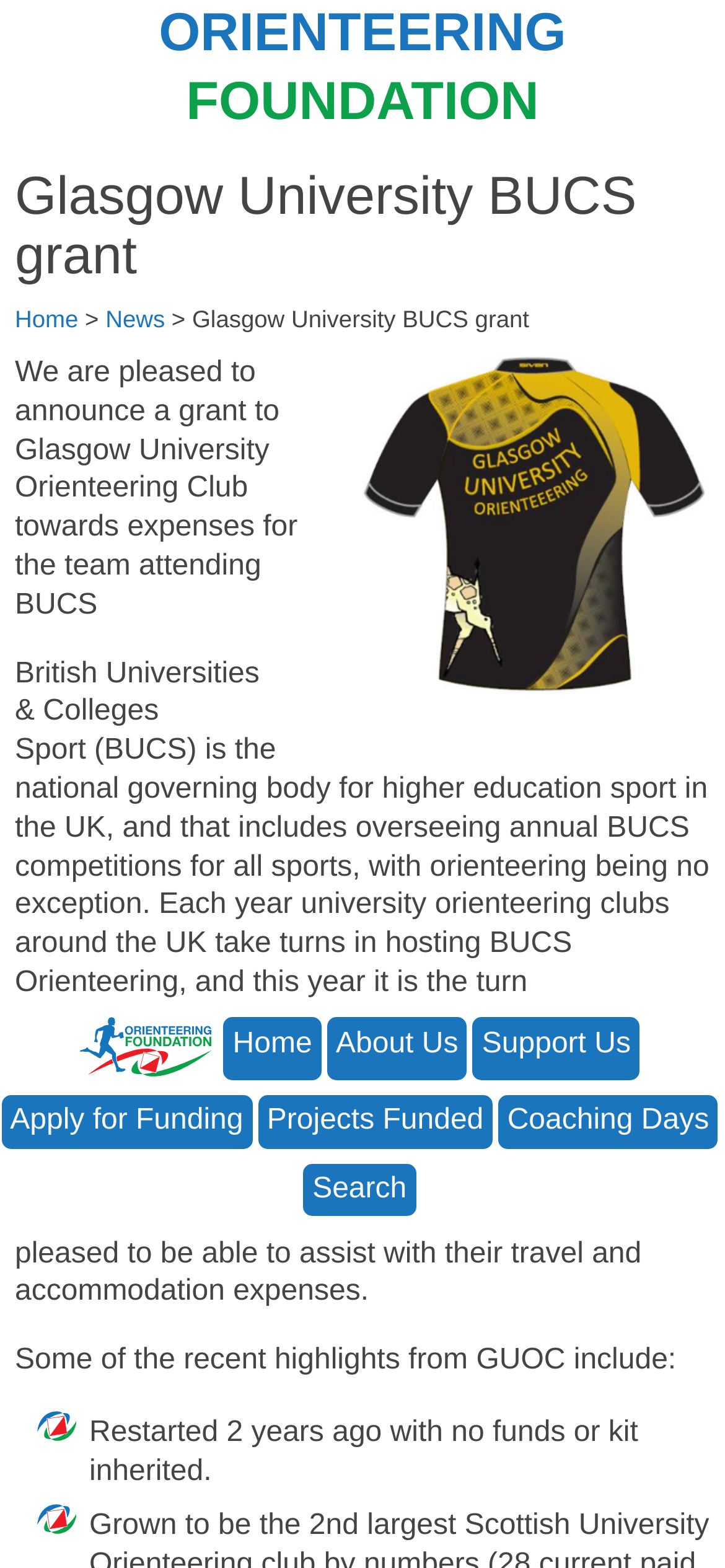Locate the bounding box coordinates of the clickable area needed to fulfill the instruction: "view projects funded".

[0.356, 0.698, 0.679, 0.732]